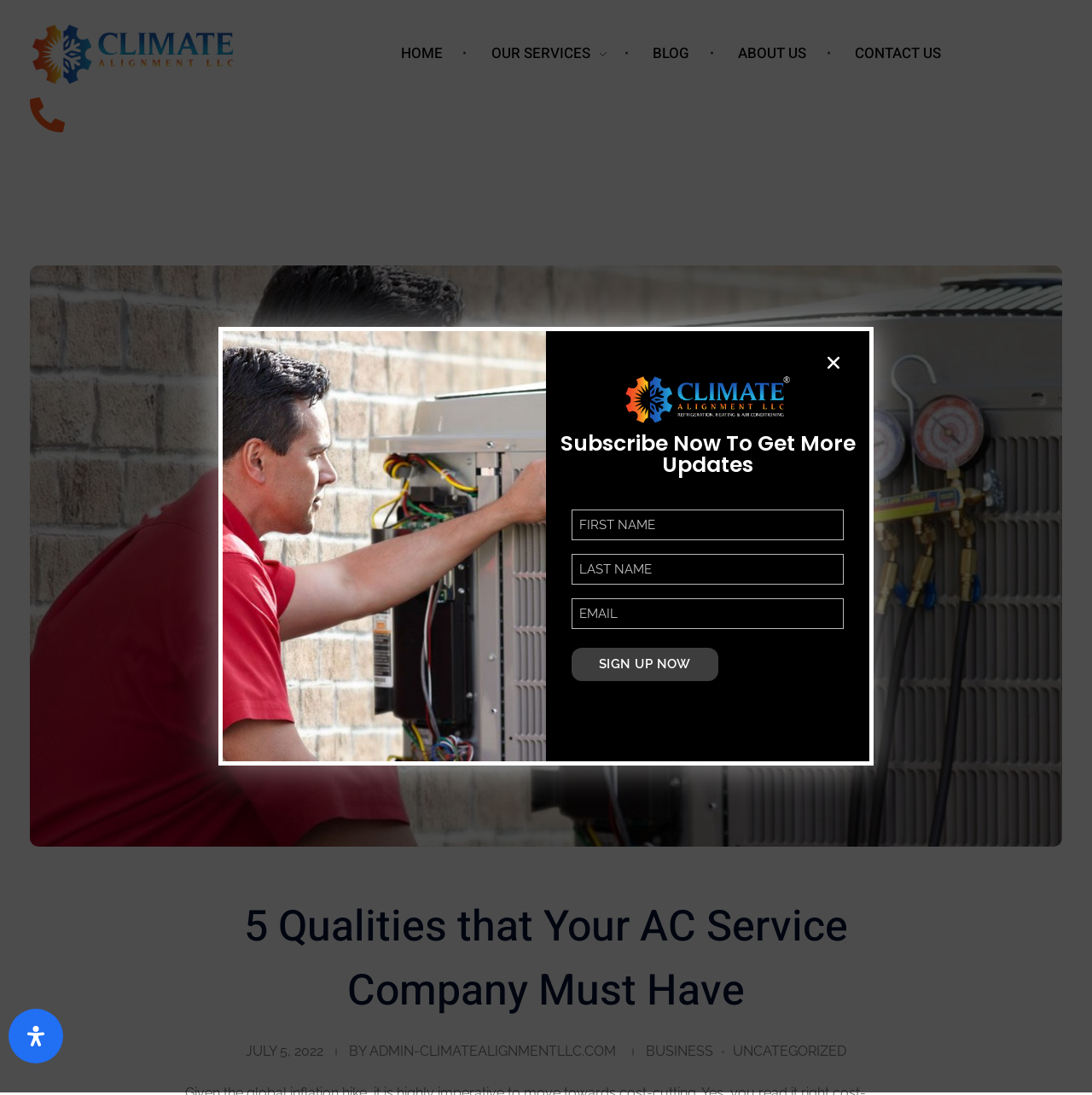Determine the bounding box coordinates for the region that must be clicked to execute the following instruction: "Click the SIGN UP NOW button".

[0.523, 0.592, 0.658, 0.622]